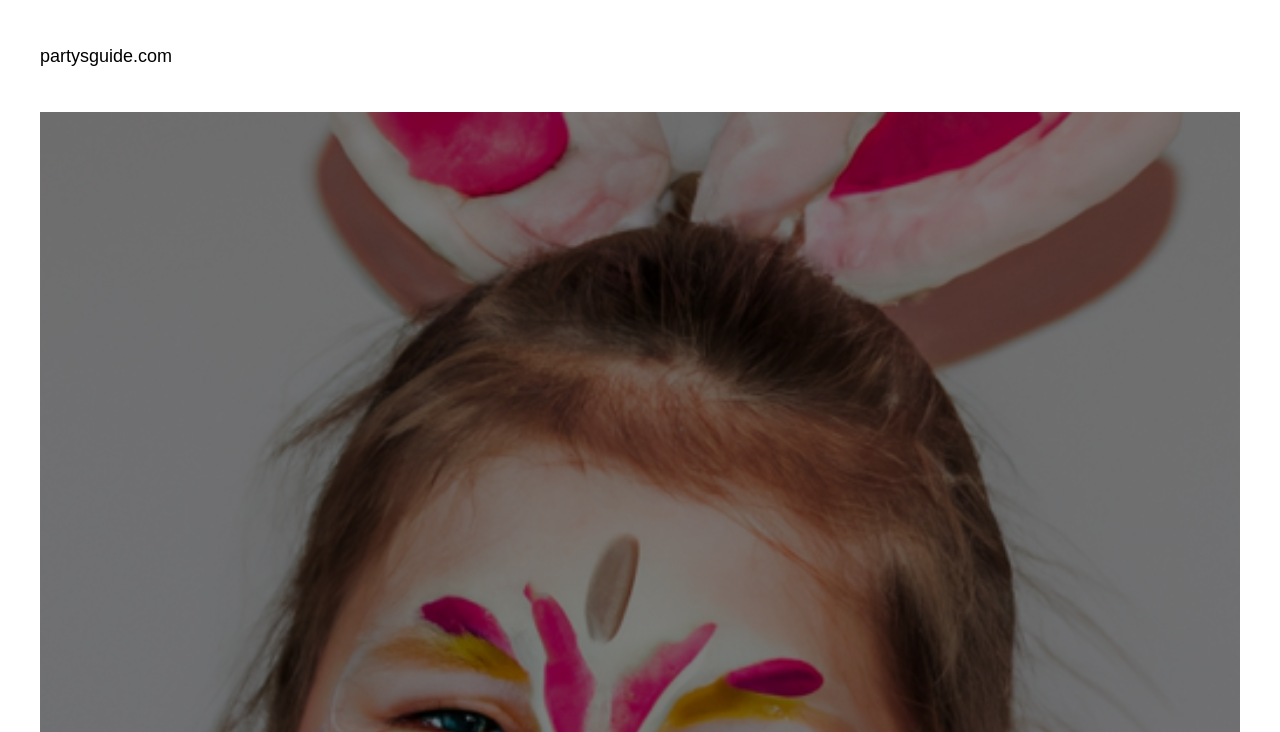Can you extract the headline from the webpage for me?

Face Painting Easter Ideas